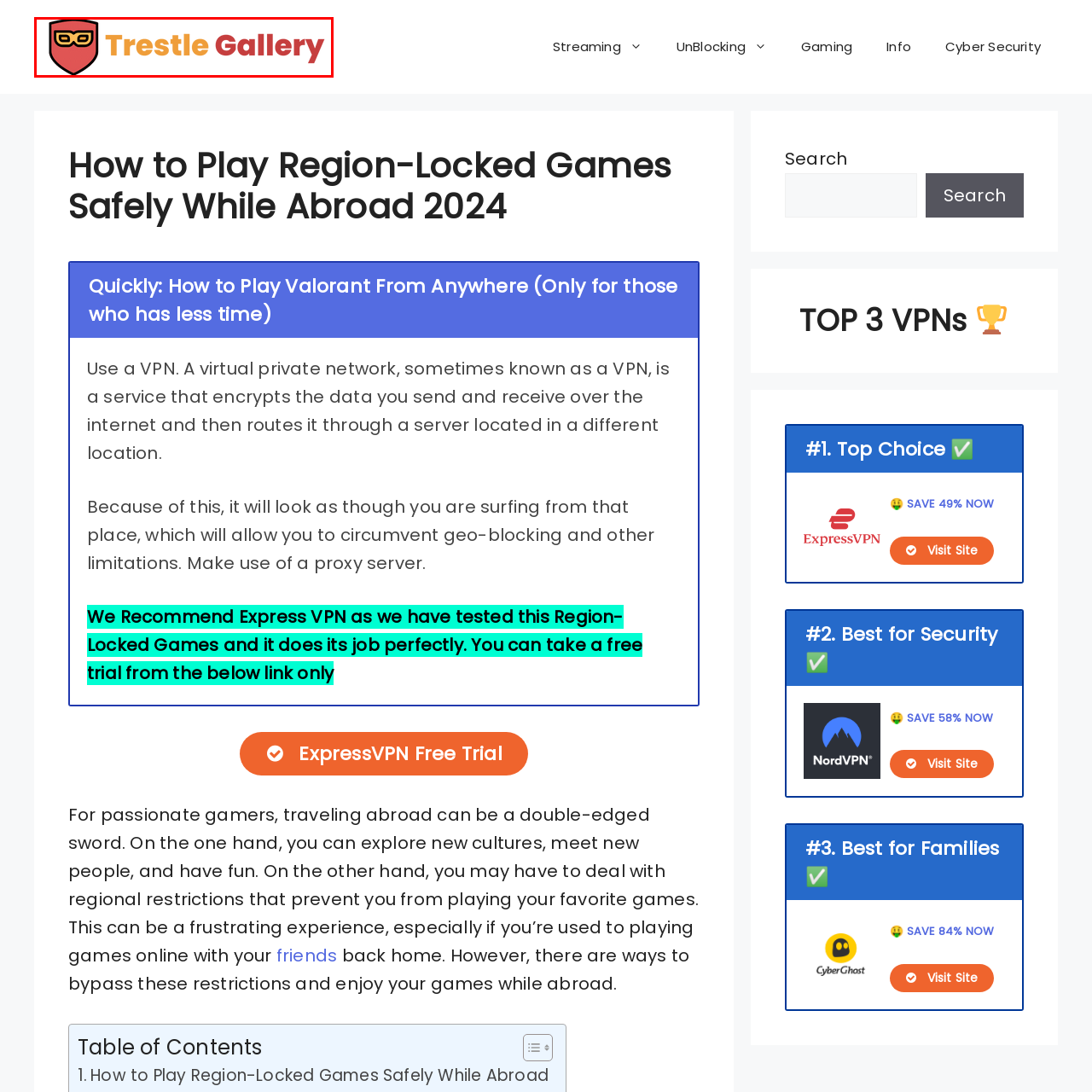Examine the area within the red bounding box and answer the following question using a single word or phrase:
What is the likely focus of the platform?

Vision or clarity